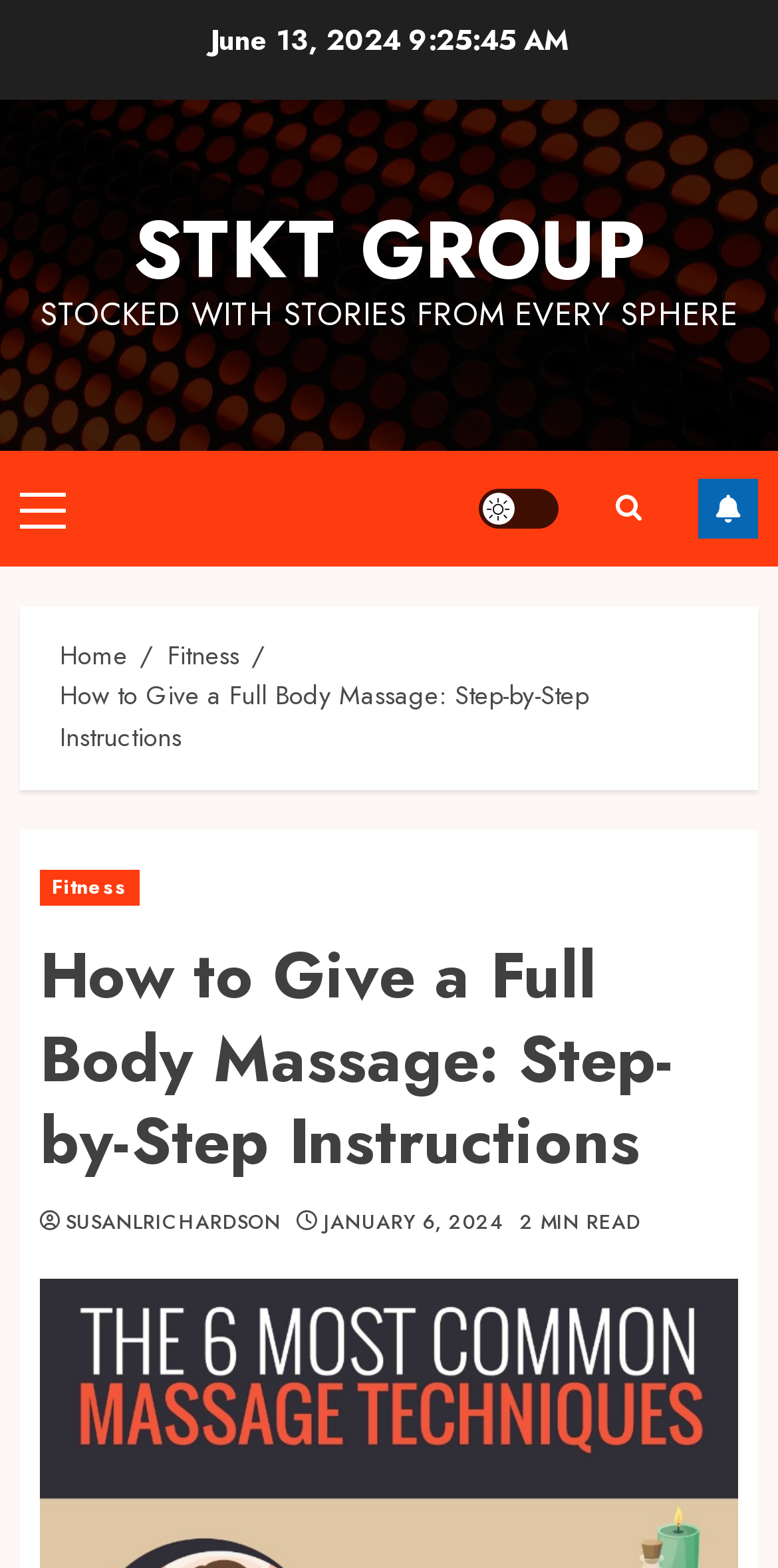Find the bounding box coordinates of the element to click in order to complete this instruction: "Toggle the 'Light/Dark Button'". The bounding box coordinates must be four float numbers between 0 and 1, denoted as [left, top, right, bottom].

[0.615, 0.311, 0.718, 0.337]